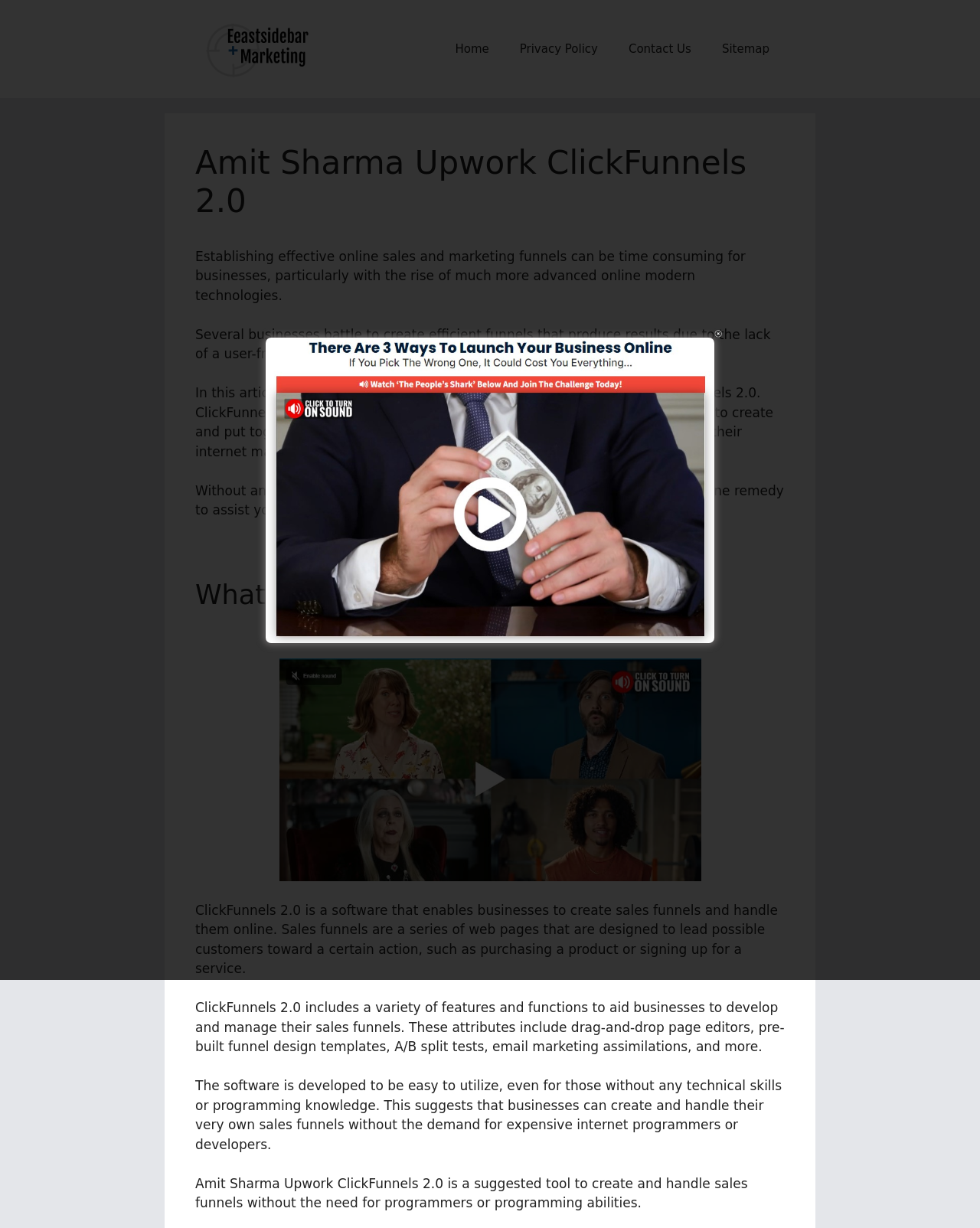What is the benefit of using ClickFunnels 2.0?
Please ensure your answer is as detailed and informative as possible.

The webpage states that ClickFunnels 2.0 is designed to be easy to use, even for those without technical skills or programming knowledge. This means that businesses can create and manage their own sales funnels without the need for expensive internet programmers or developers.